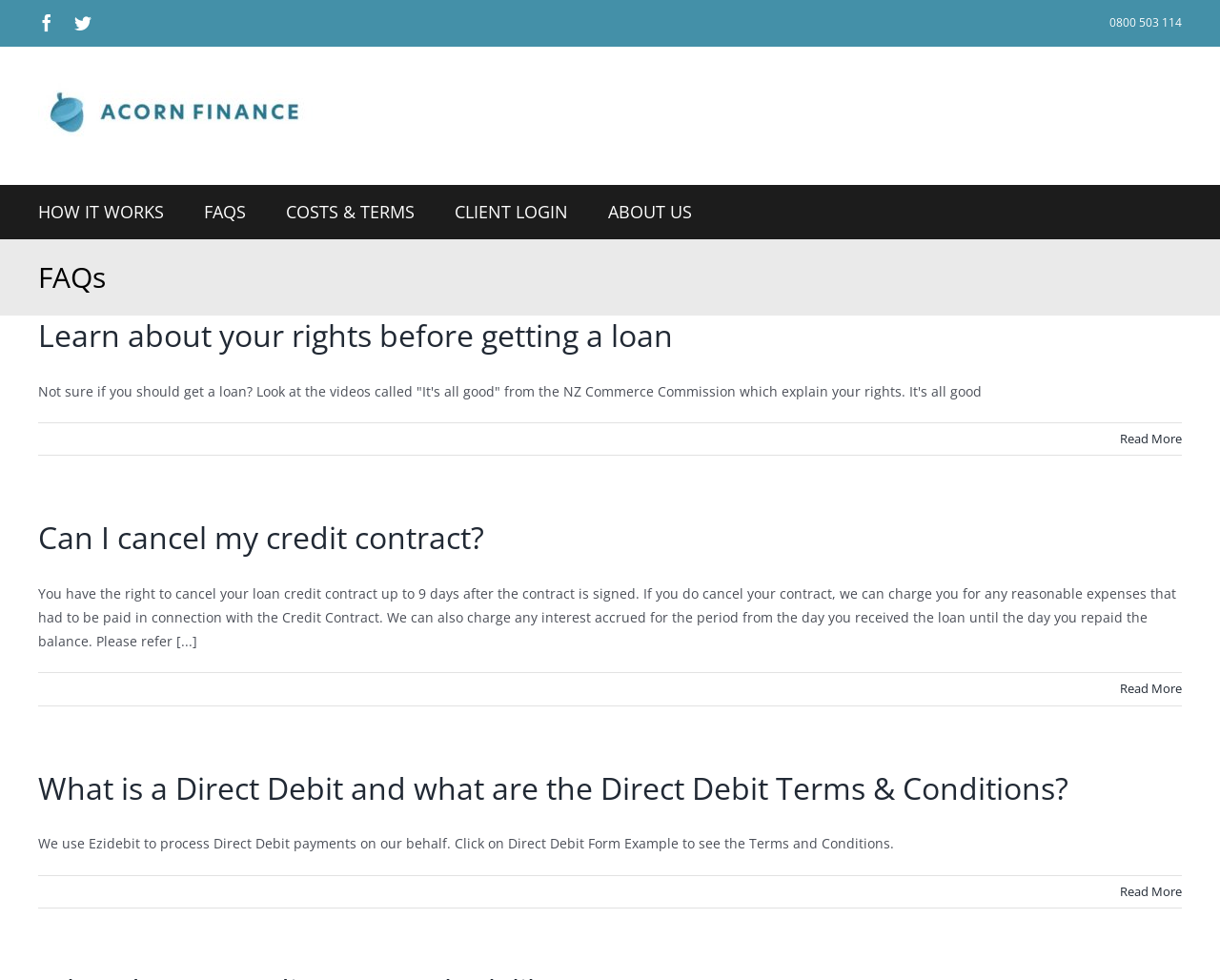Answer the question below using just one word or a short phrase: 
How many days do you have to cancel a credit contract?

9 days